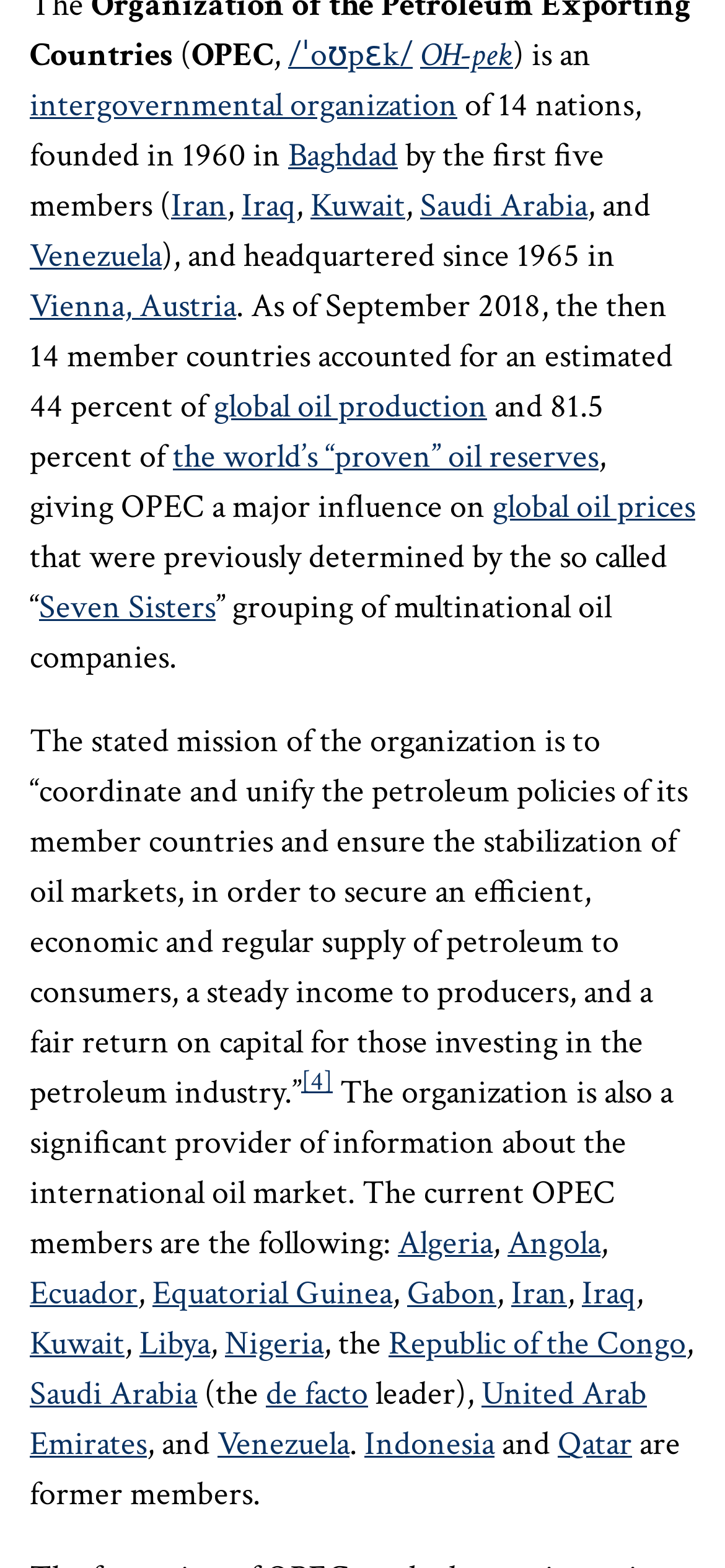Look at the image and answer the question in detail:
What is the stated mission of OPEC?

The webpage states that the mission of OPEC is to 'coordinate and unify the petroleum policies of its member countries and ensure the stabilization of oil markets, in order to secure an efficient, economic and regular supply of petroleum to consumers, a steady income to producers, and a fair return on capital for those investing in the petroleum industry.'